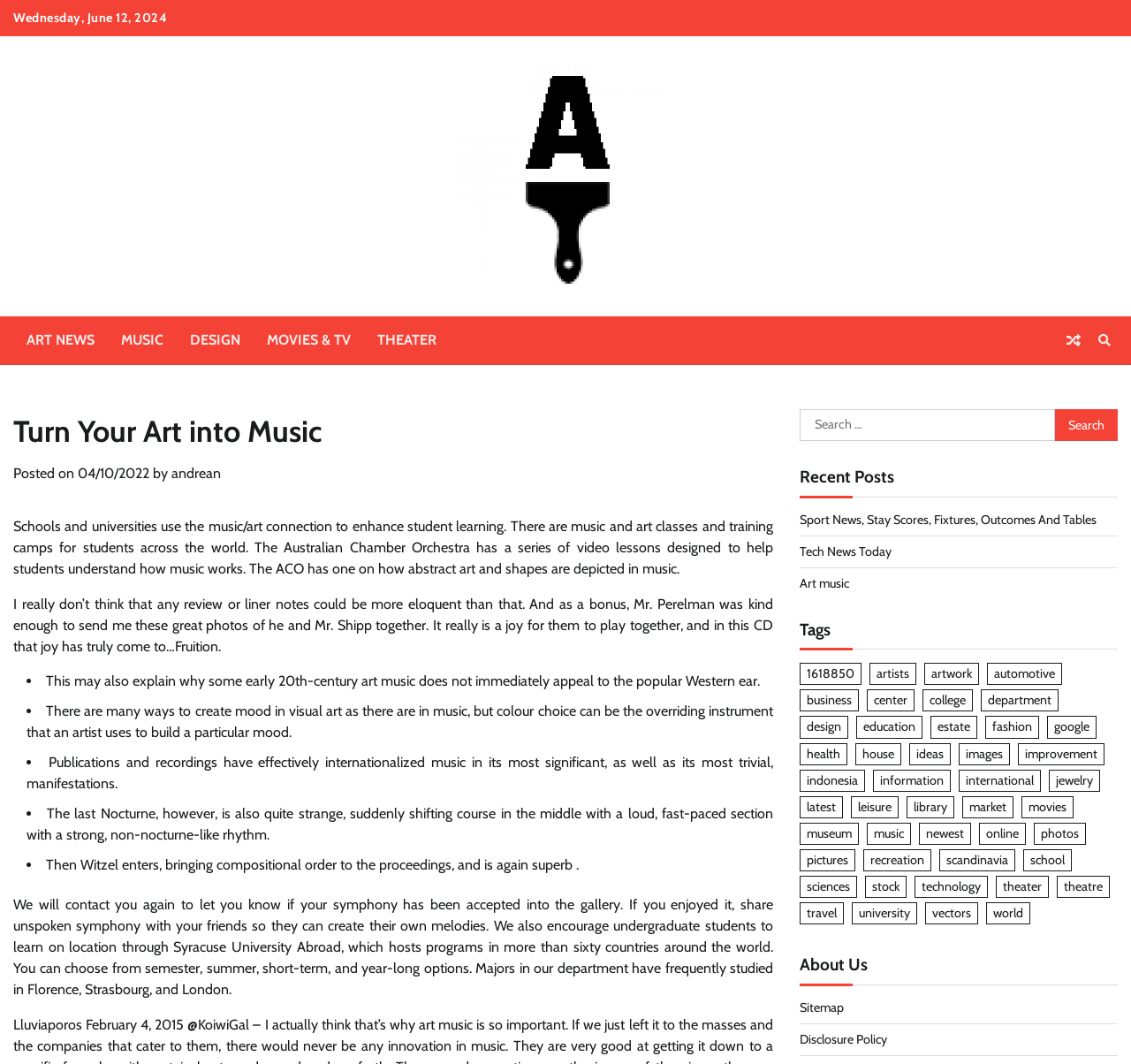Respond with a single word or short phrase to the following question: 
What is the name of the author of the post?

andrean